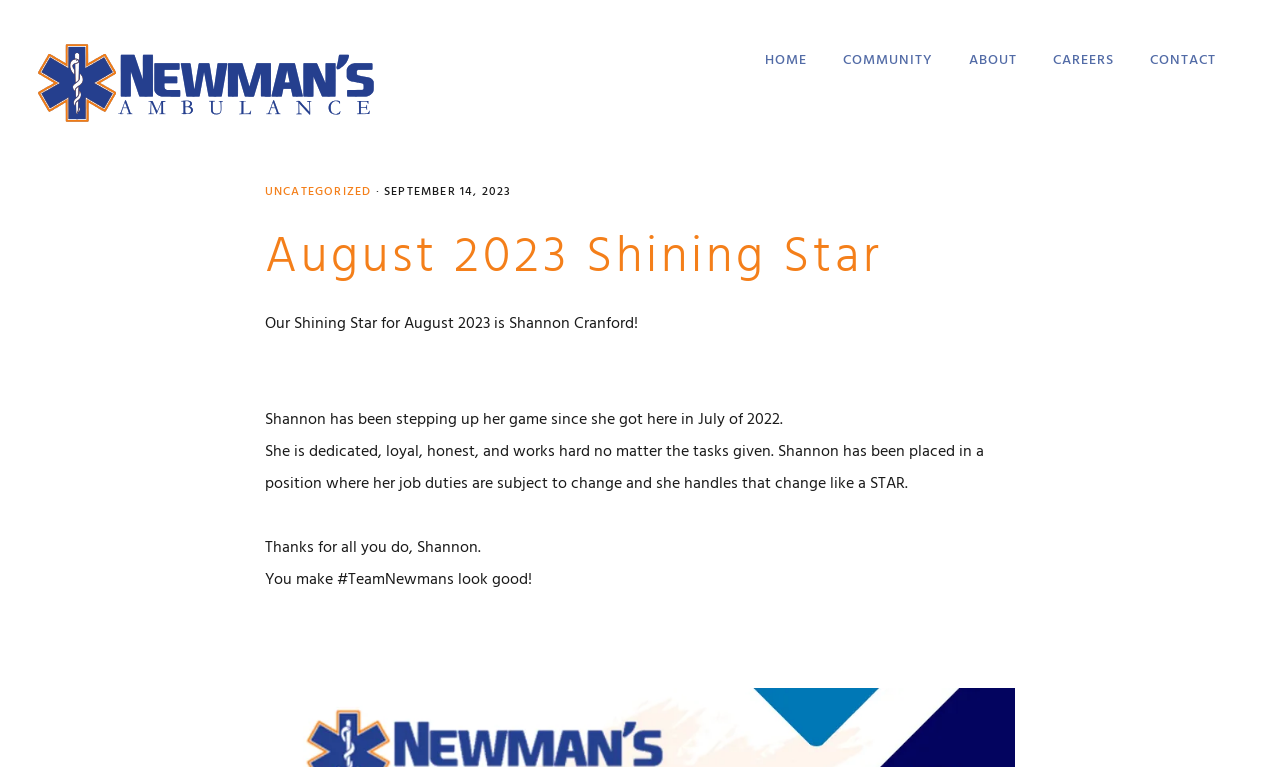What is the position where Shannon's job duties are subject to change?
Based on the content of the image, thoroughly explain and answer the question.

I found the answer by reading the text that describes Shannon's job duties, which says 'Shannon has been placed in a position where her job duties are subject to change and she handles that change like a STAR.'.